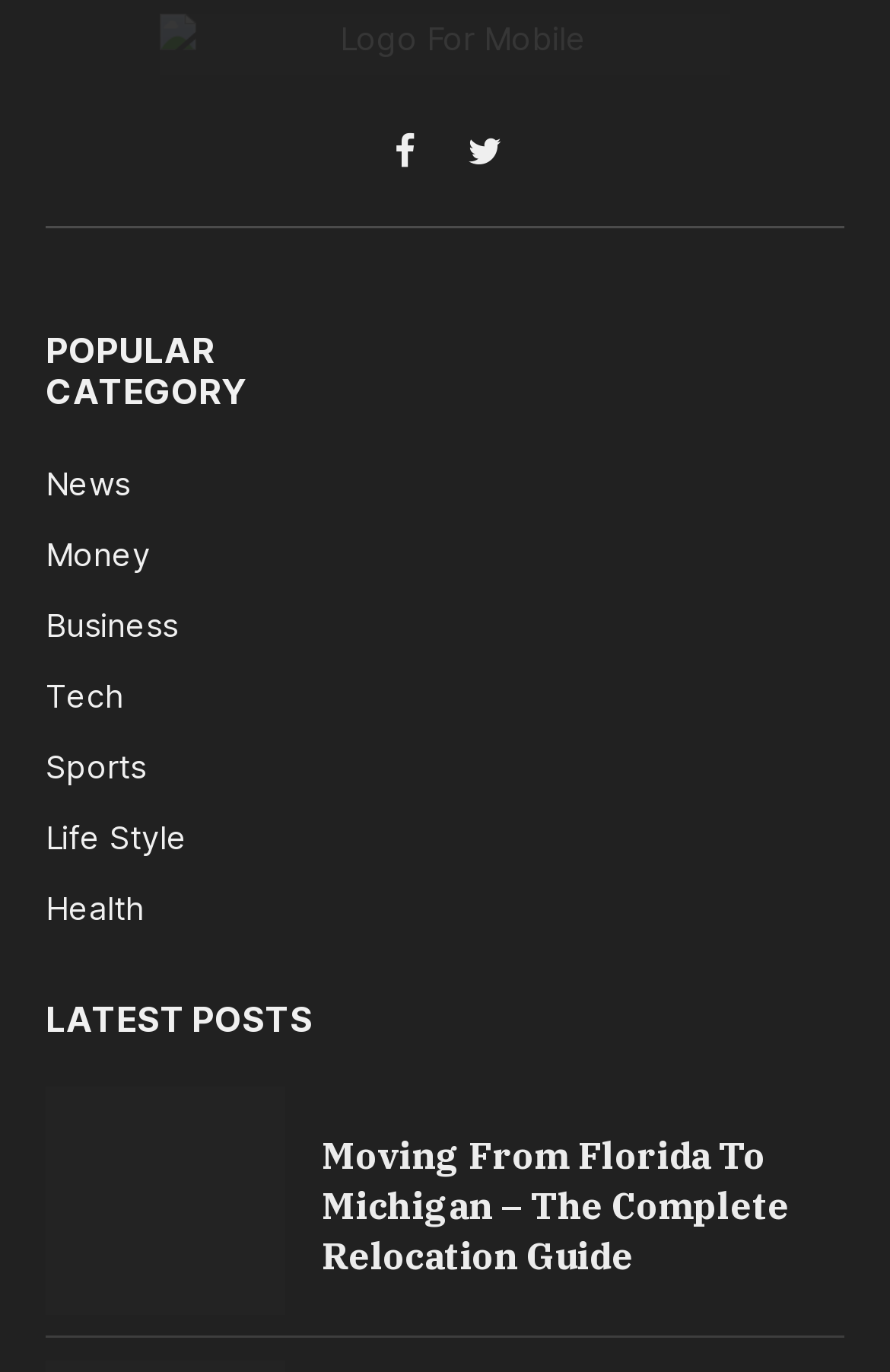Using the elements shown in the image, answer the question comprehensively: How many social media links are there?

I found two social media links, one for Facebook and one for Twitter, both located at the top of the page.